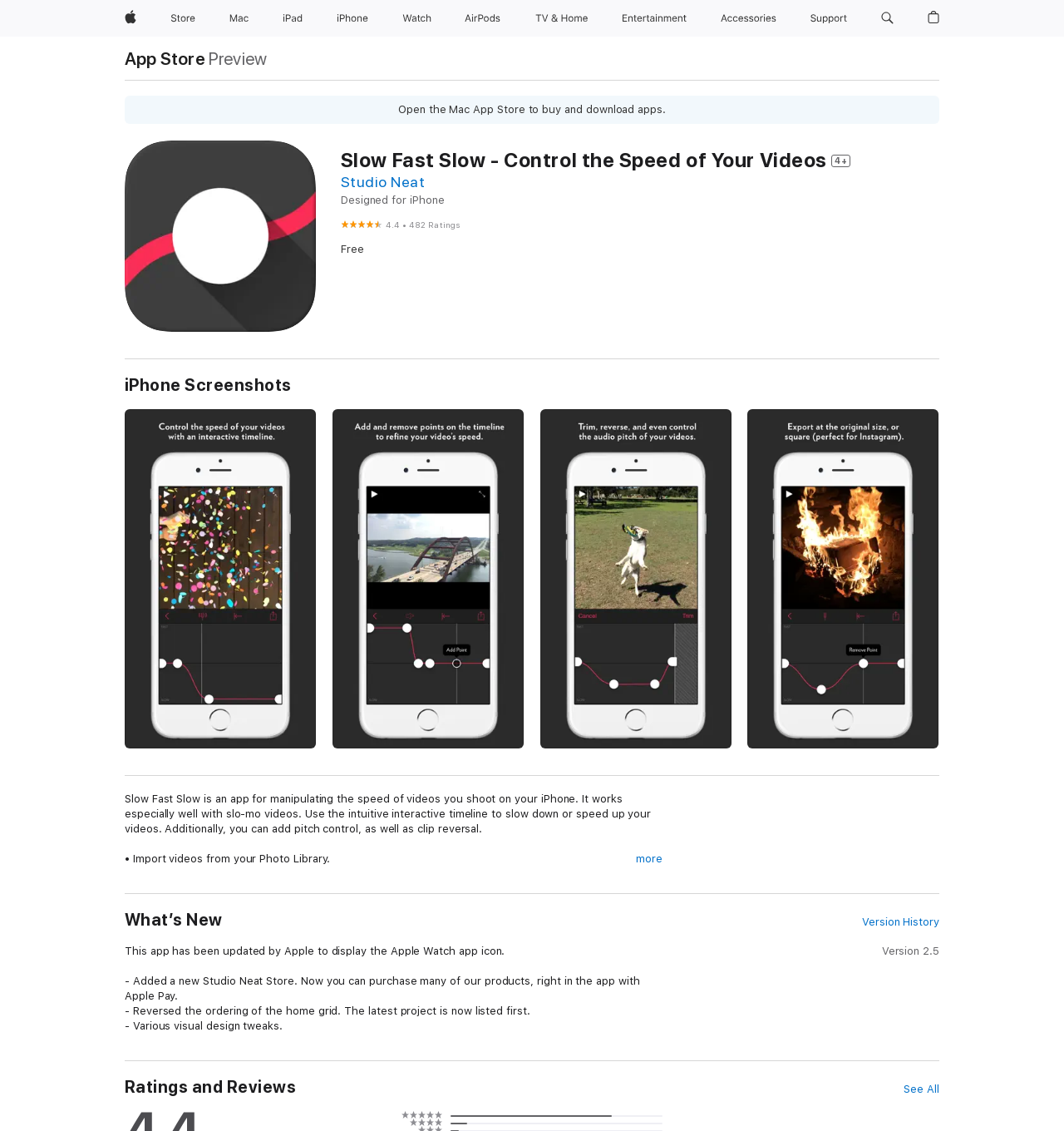Present a detailed account of what is displayed on the webpage.

This webpage is about the "Slow Fast Slow - Control the Speed of Your Videos" app on the App Store. At the top, there is a navigation menu with links to various Apple products and services, including Apple, Store, Mac, iPad, iPhone, Watch, TV and Home, Entertainment, Accessories, and Support. 

Below the navigation menu, there is a section with a link to the App Store and a static text "Preview". There is also an alert message that says "Open the Mac App Store to buy and download apps."

The main content of the webpage is about the "Slow Fast Slow" app. It displays the app's name, rating (4.4 out of 5), and developer (Studio Neat). The app is designed for iPhone and is free to download. 

There are several sections on the webpage, including "iPhone Screenshots", "Description", and "What's New". The "Description" section provides detailed information about the app's features, such as manipulating video speed, adding pitch control, and clip reversal. It also lists the app's requirements, including iOS 10.

The "What's New" section displays the app's version history, including updates and changes made to the app. There is also a button to view the version history.

Overall, the webpage provides detailed information about the "Slow Fast Slow" app, its features, and its updates, as well as links to the App Store and other Apple products and services.